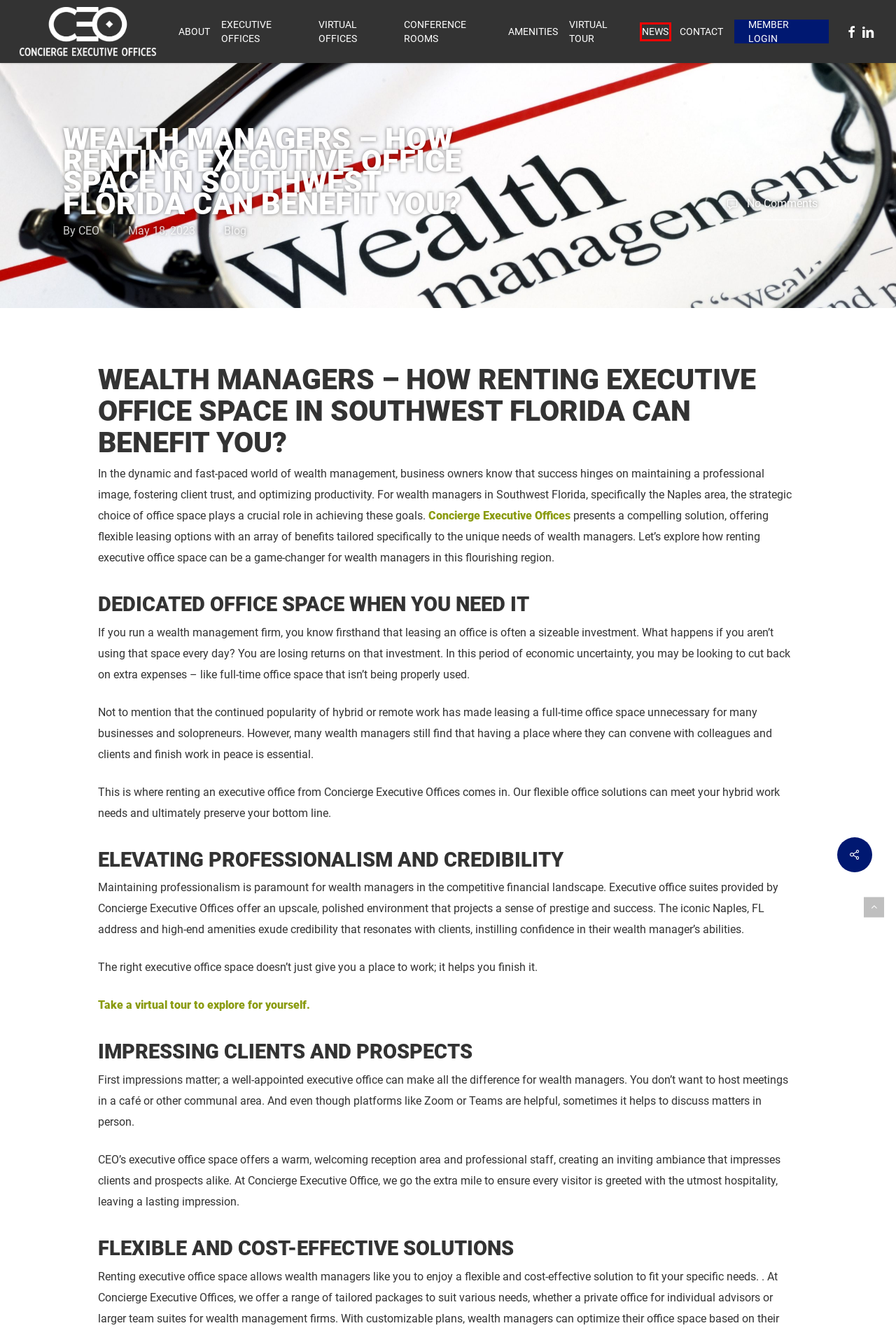You are presented with a screenshot of a webpage containing a red bounding box around a particular UI element. Select the best webpage description that matches the new webpage after clicking the element within the bounding box. Here are the candidates:
A. VIRTUAL TOUR - Concierge Executive Offices
B. CONTACT - Concierge Executive Offices
C. NEWS - Concierge Executive Offices
D. Category: Blog - Concierge Executive Offices
E. AMENITIES - Concierge Executive Offices
F. CONFERENCE ROOMS - Concierge Executive Offices
G. Author: CEO - Concierge Executive Offices
H. VIRTUAL OFFICES - Concierge Executive Offices

C